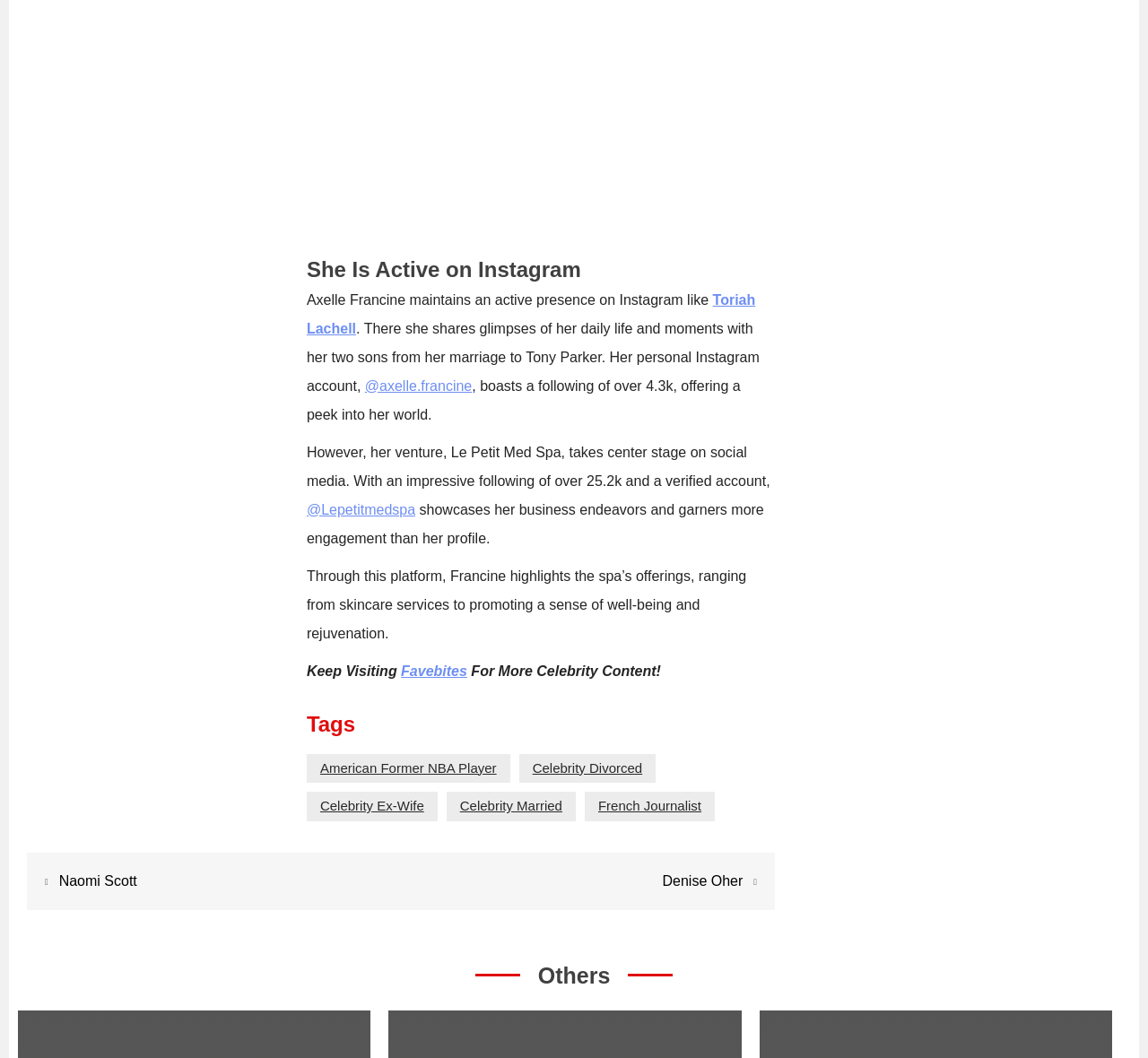Refer to the screenshot and give an in-depth answer to this question: What is the name of the website that the 'Keep Visiting' button links to?

I determined the answer by looking at the link that is associated with the 'Keep Visiting' button, which is labeled as 'Favebites'.